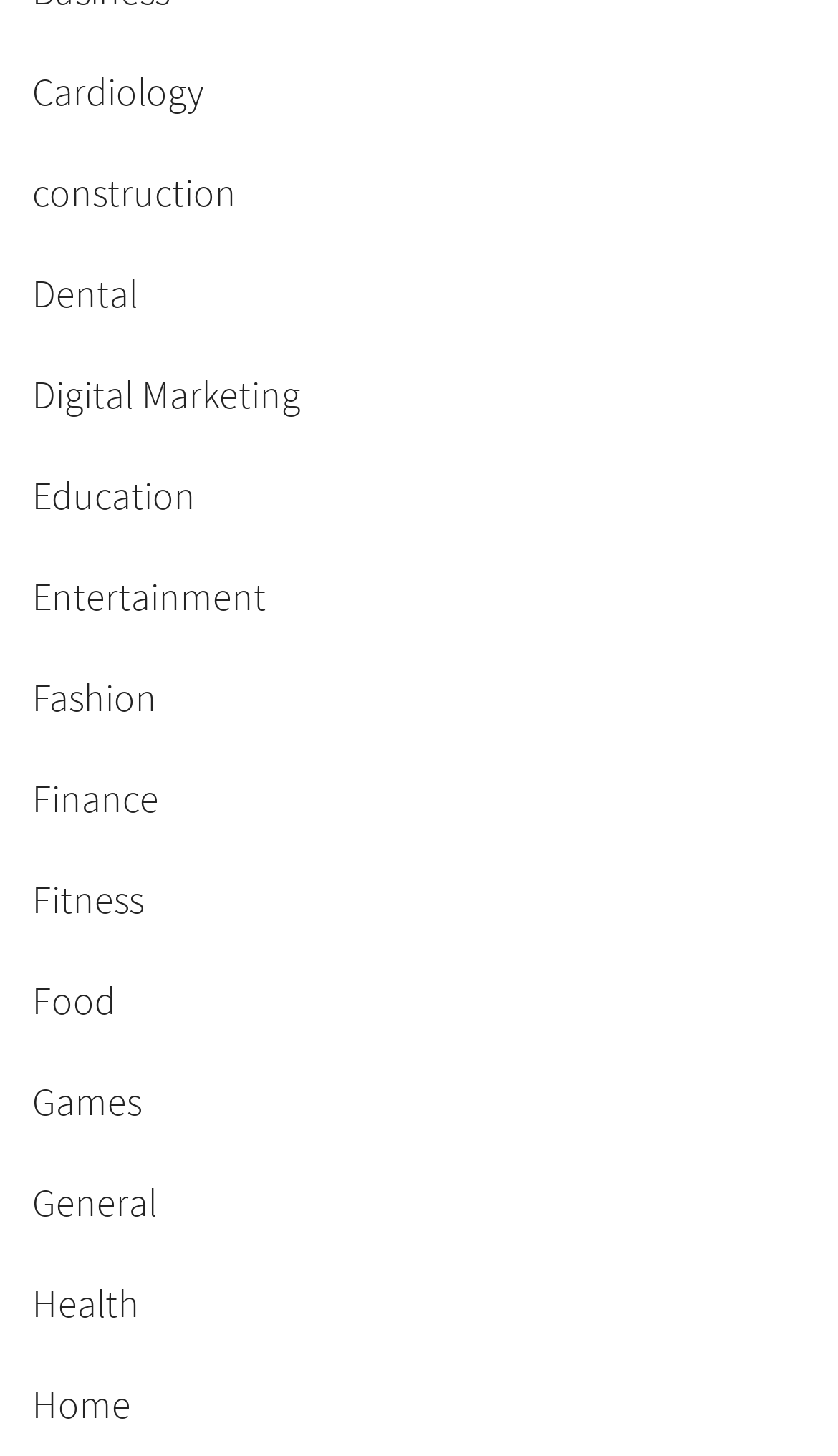Determine the bounding box coordinates for the area you should click to complete the following instruction: "Go to Fitness".

[0.038, 0.601, 0.172, 0.634]